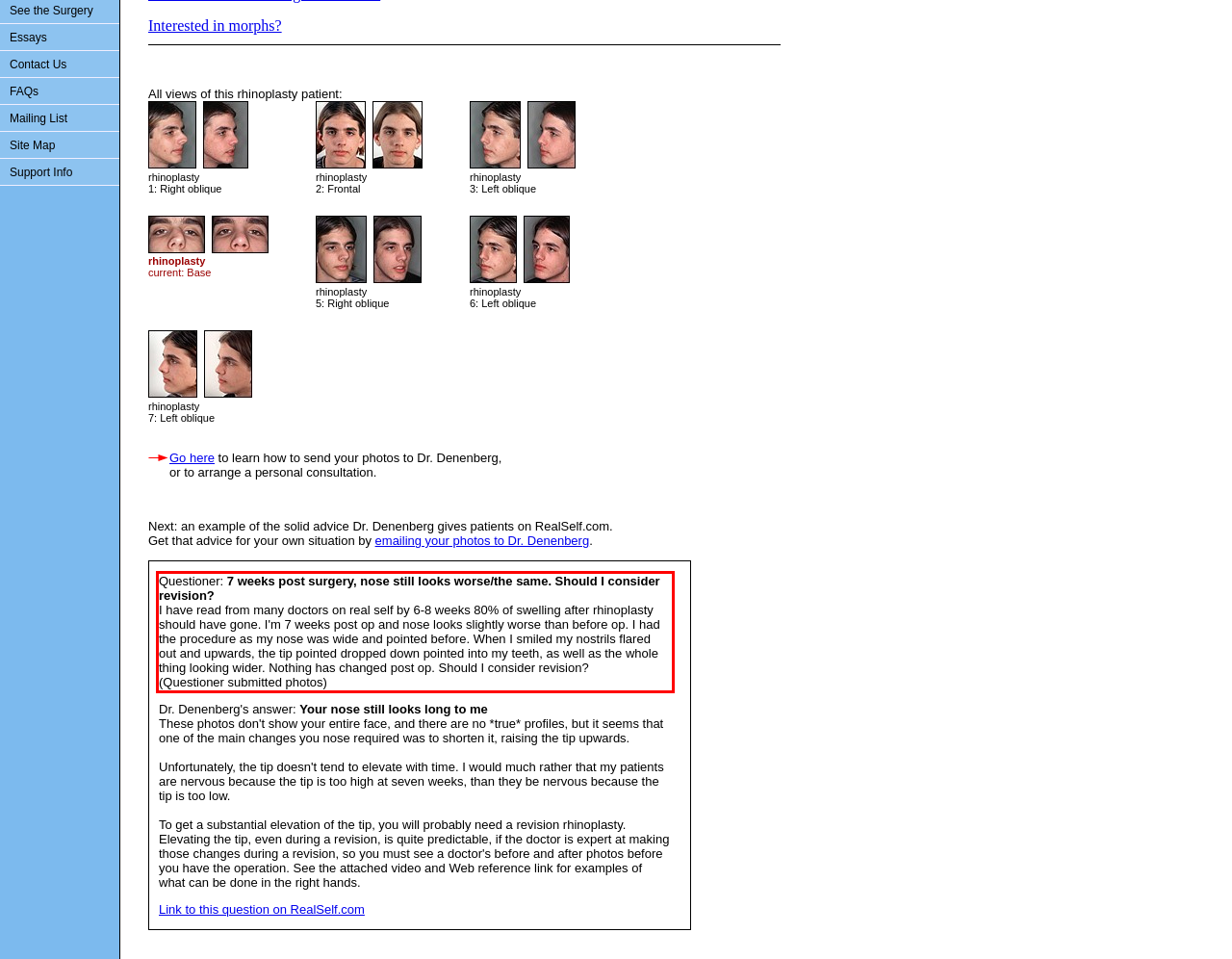You have a screenshot with a red rectangle around a UI element. Recognize and extract the text within this red bounding box using OCR.

Questioner: 7 weeks post surgery, nose still looks worse/the same. Should I consider revision? I have read from many doctors on real self by 6-8 weeks 80% of swelling after rhinoplasty should have gone. I'm 7 weeks post op and nose looks slightly worse than before op. I had the procedure as my nose was wide and pointed before. When I smiled my nostrils flared out and upwards, the tip pointed dropped down pointed into my teeth, as well as the whole thing looking wider. Nothing has changed post op. Should I consider revision? (Questioner submitted photos)